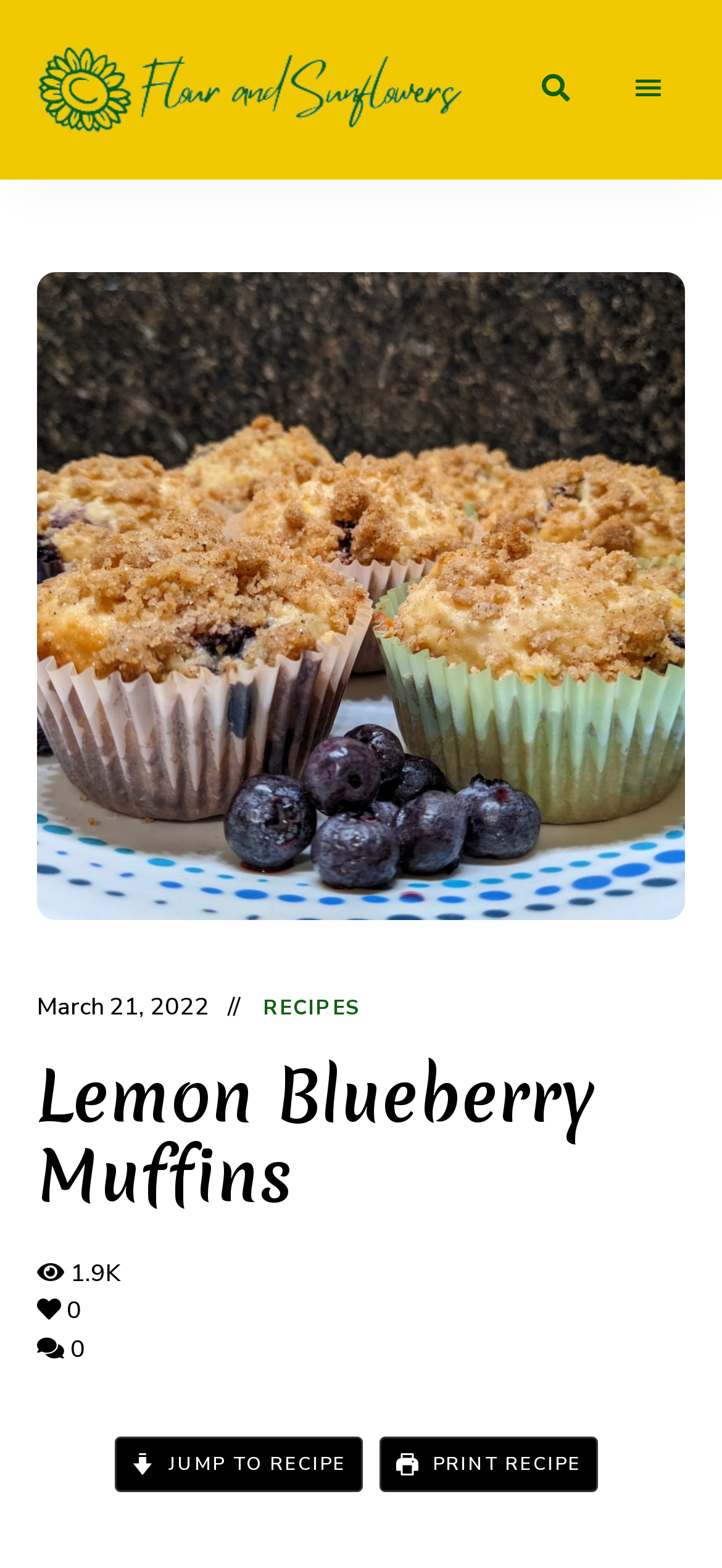What are the two options to interact with the recipe?
Ensure your answer is thorough and detailed.

I found the two options to interact with the recipe by looking at the link elements with the contents 'JUMP TO RECIPE' and 'PRINT RECIPE' which are located at the bottom of the webpage.